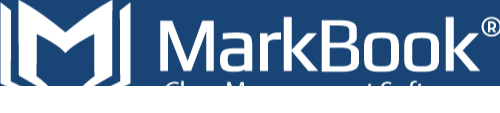What is the typography style of the word 'MarkBook'?
Using the image as a reference, answer the question with a short word or phrase.

Bold, modern